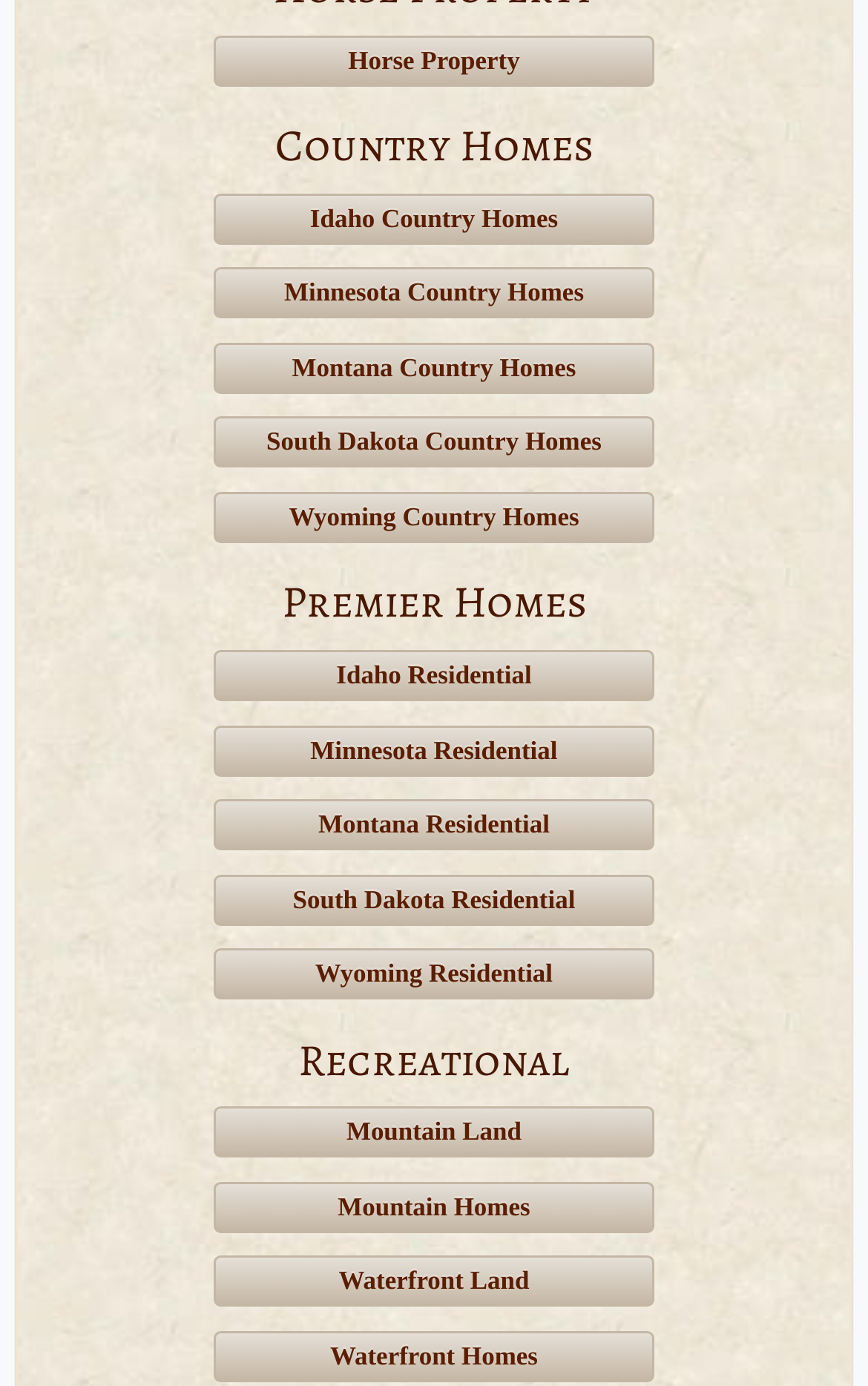Specify the bounding box coordinates of the element's region that should be clicked to achieve the following instruction: "Check out Waterfront Homes". The bounding box coordinates consist of four float numbers between 0 and 1, in the format [left, top, right, bottom].

[0.246, 0.96, 0.754, 0.997]